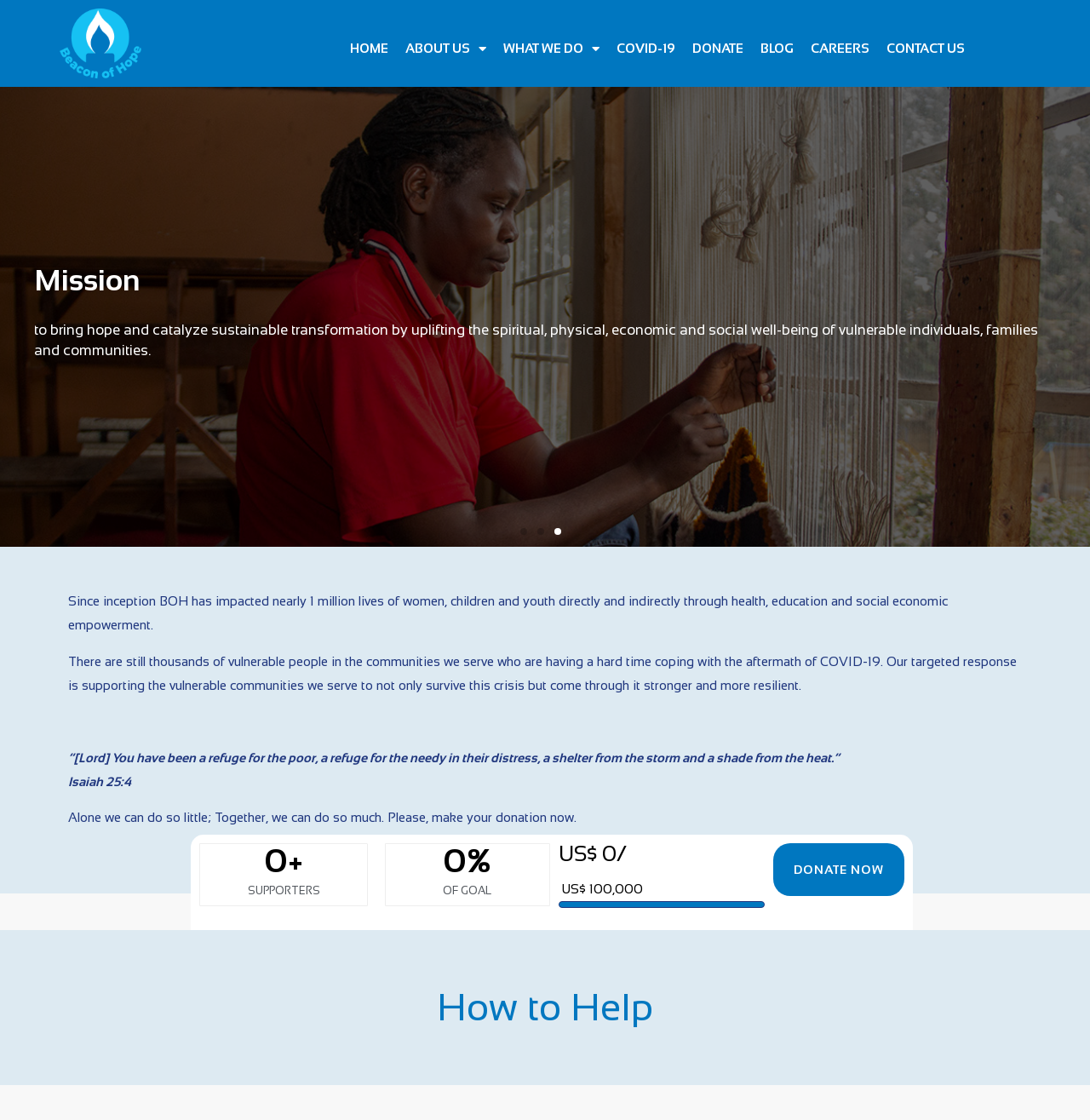What is the theme of the quote mentioned on the webpage?
Using the image, provide a concise answer in one word or a short phrase.

refuge